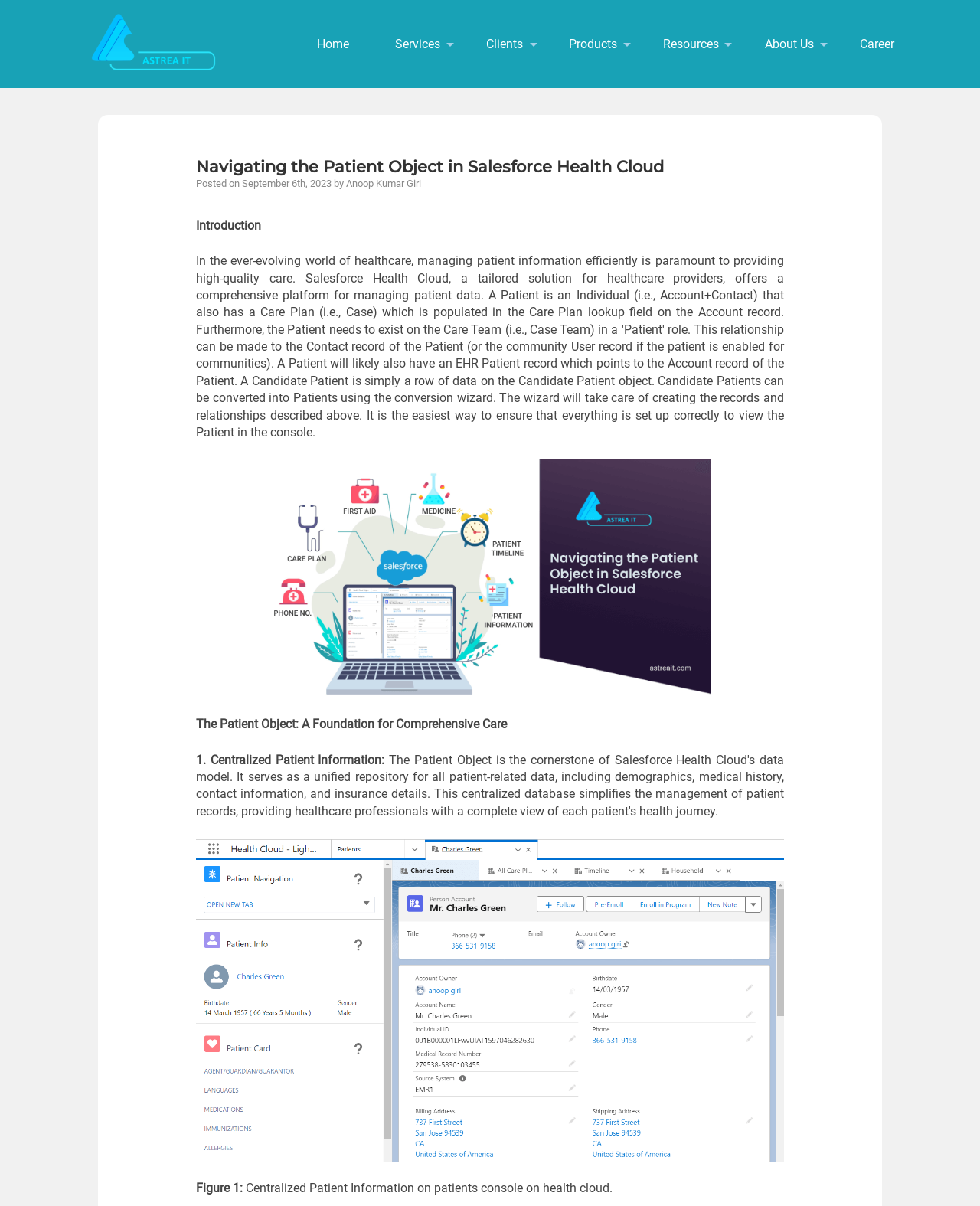Show the bounding box coordinates for the HTML element as described: "title="ASTREA IT"".

[0.072, 0.0, 0.228, 0.072]